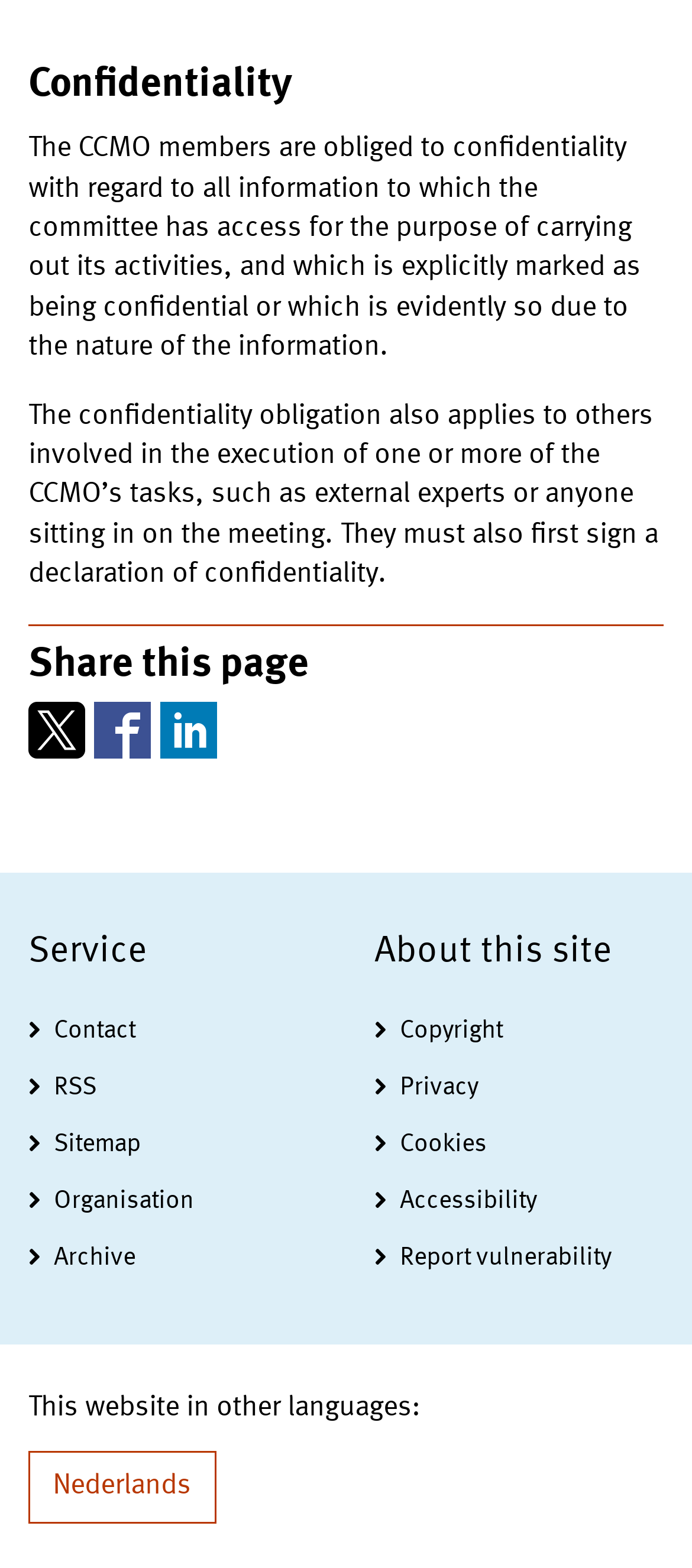Pinpoint the bounding box coordinates of the clickable area necessary to execute the following instruction: "Share this page on Twitter". The coordinates should be given as four float numbers between 0 and 1, namely [left, top, right, bottom].

[0.041, 0.448, 0.123, 0.484]